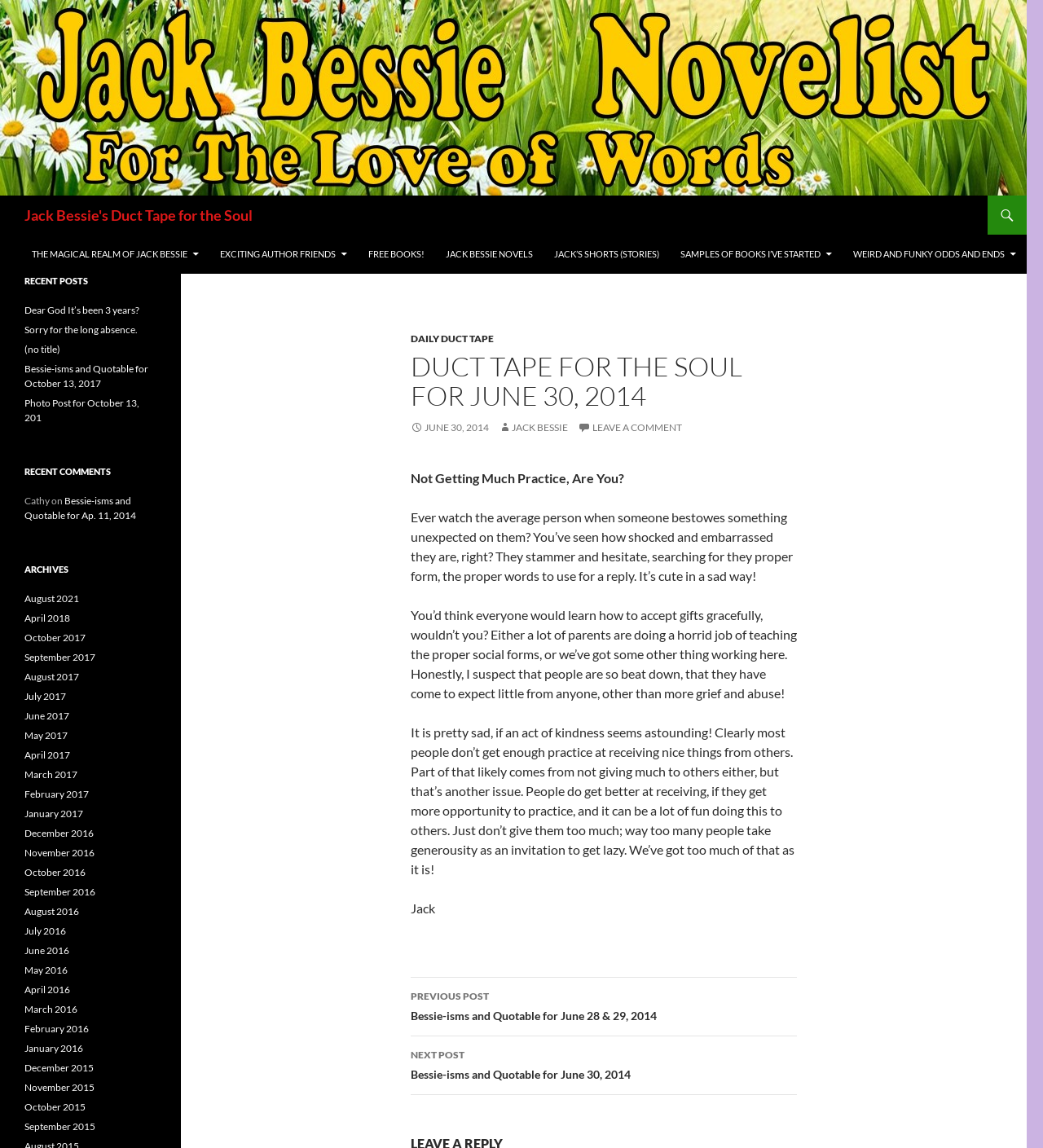Reply to the question below using a single word or brief phrase:
What is the title of the current post?

Duct Tape for the Soul for June 30, 2014